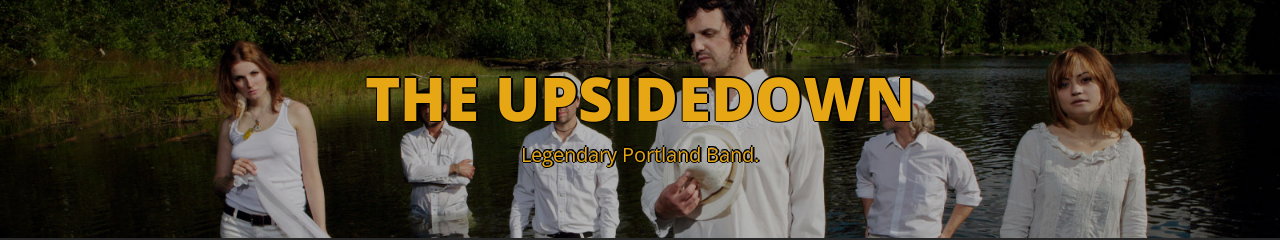What is written above the band members?
Refer to the screenshot and deliver a thorough answer to the question presented.

According to the caption, above the band members, the bold typography of the band's name, 'THE UPSIDEDOWN,' captures attention with its vibrant hue, and a descriptive tagline, 'Legendary Portland Band,' adds context to their artistic identity.